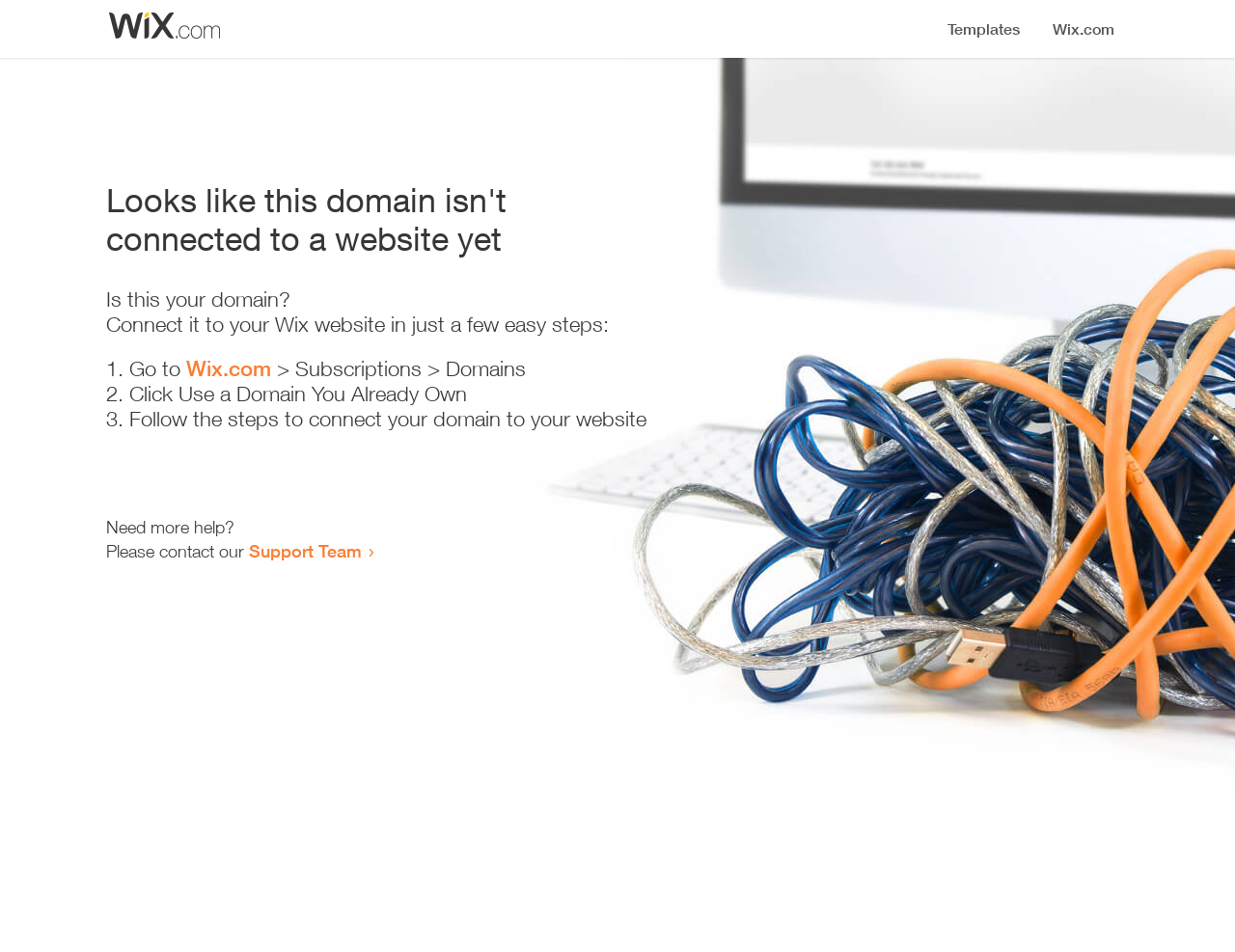Use a single word or phrase to answer the question: Is the domain already owned by the user?

Yes